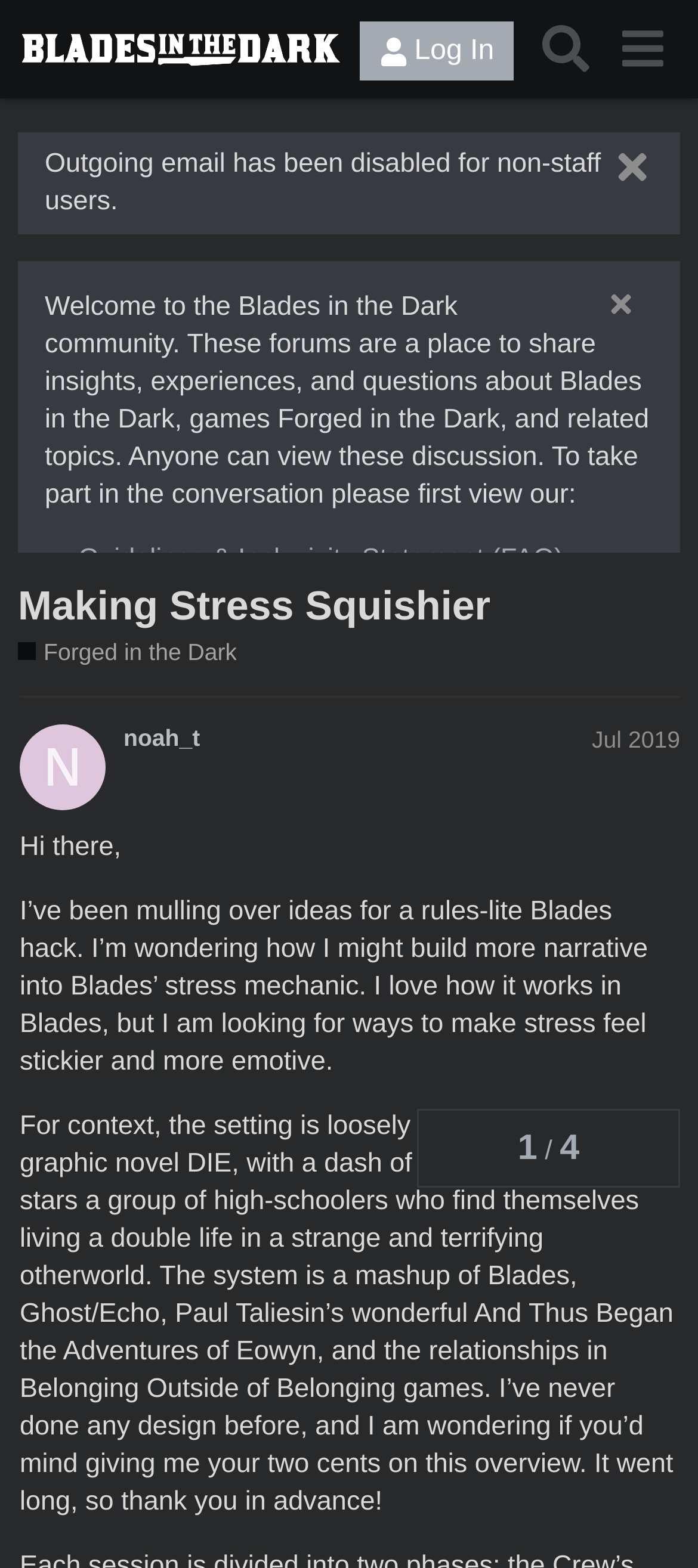What is the name of the author of the post?
Based on the image, respond with a single word or phrase.

noah_t